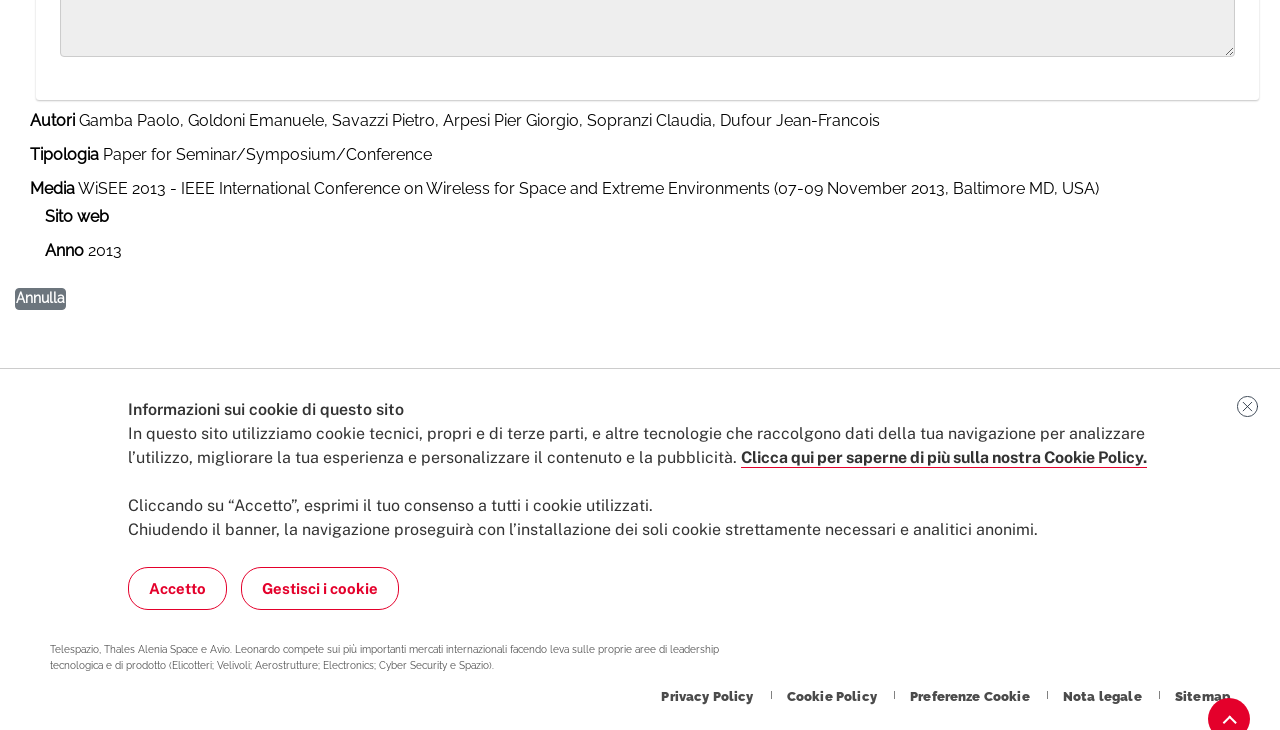Provide the bounding box coordinates of the UI element that matches the description: "Annulla".

[0.012, 0.395, 0.052, 0.425]